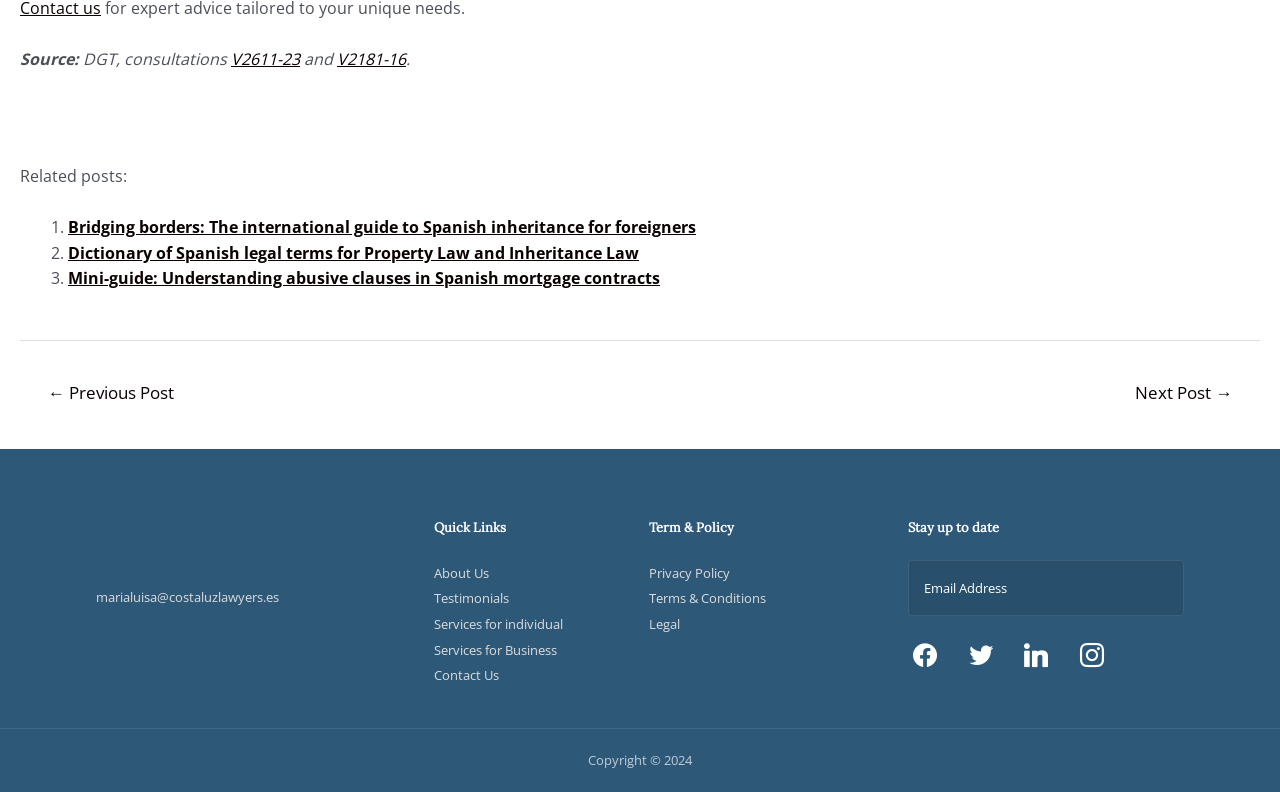Answer the following in one word or a short phrase: 
What is the title of the related post at the top?

Bridging borders